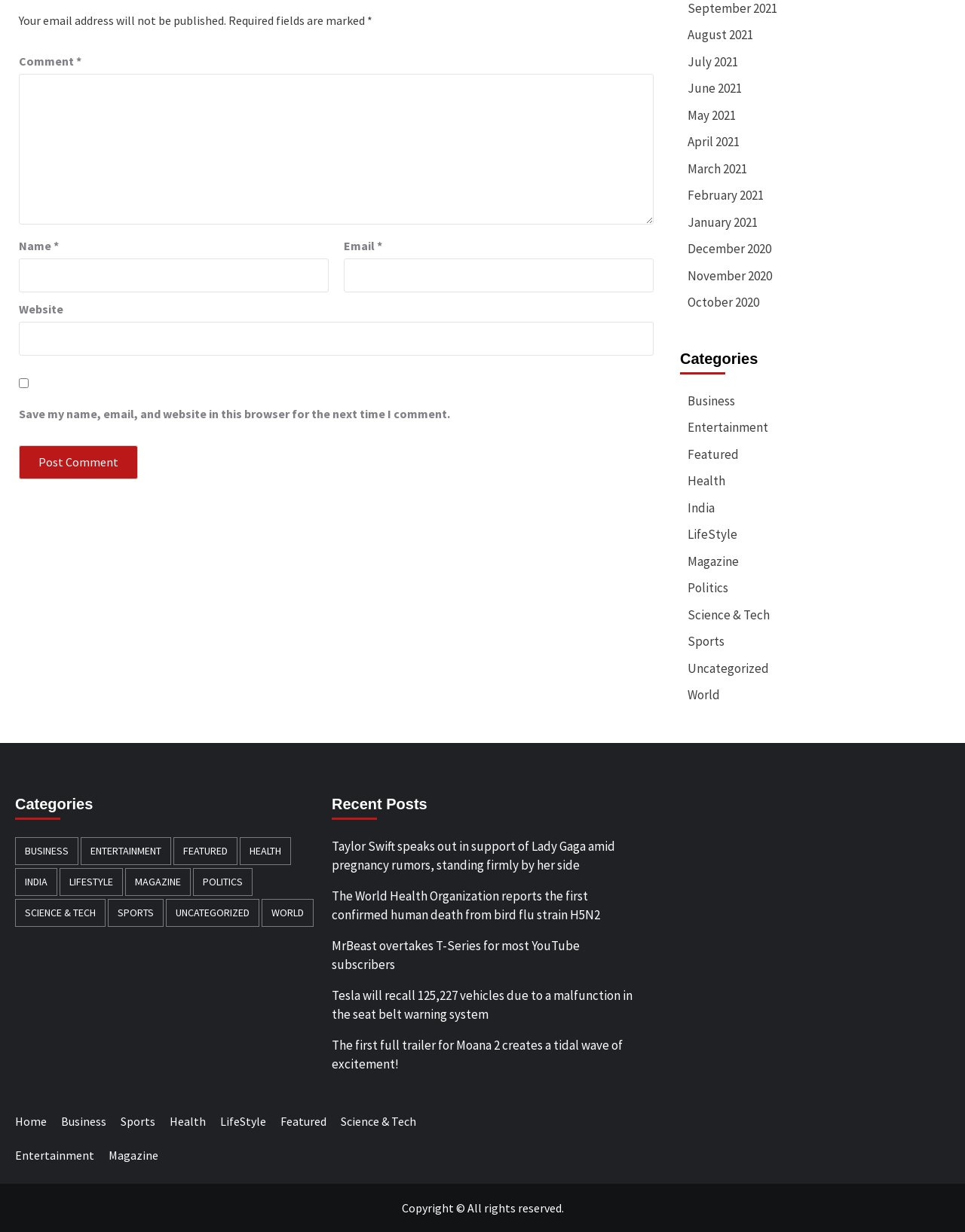Use a single word or phrase to answer the question:
What is the function of the 'Save my name, email, and website in this browser for the next time I comment' checkbox?

Save user information